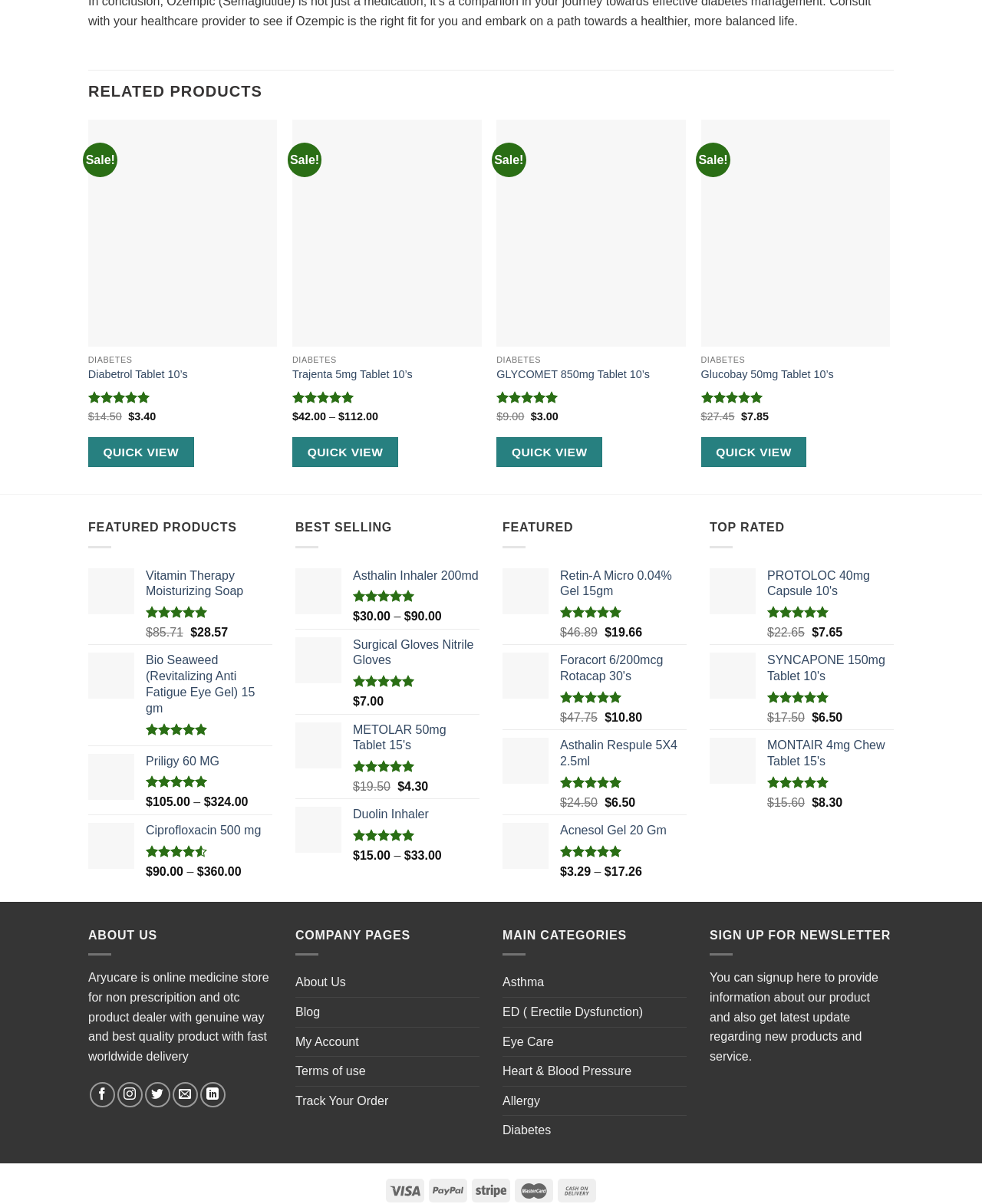Identify the bounding box coordinates of the region that should be clicked to execute the following instruction: "Quick view 'GLYCOMET 850mg Tablet 10’s'".

[0.506, 0.363, 0.613, 0.388]